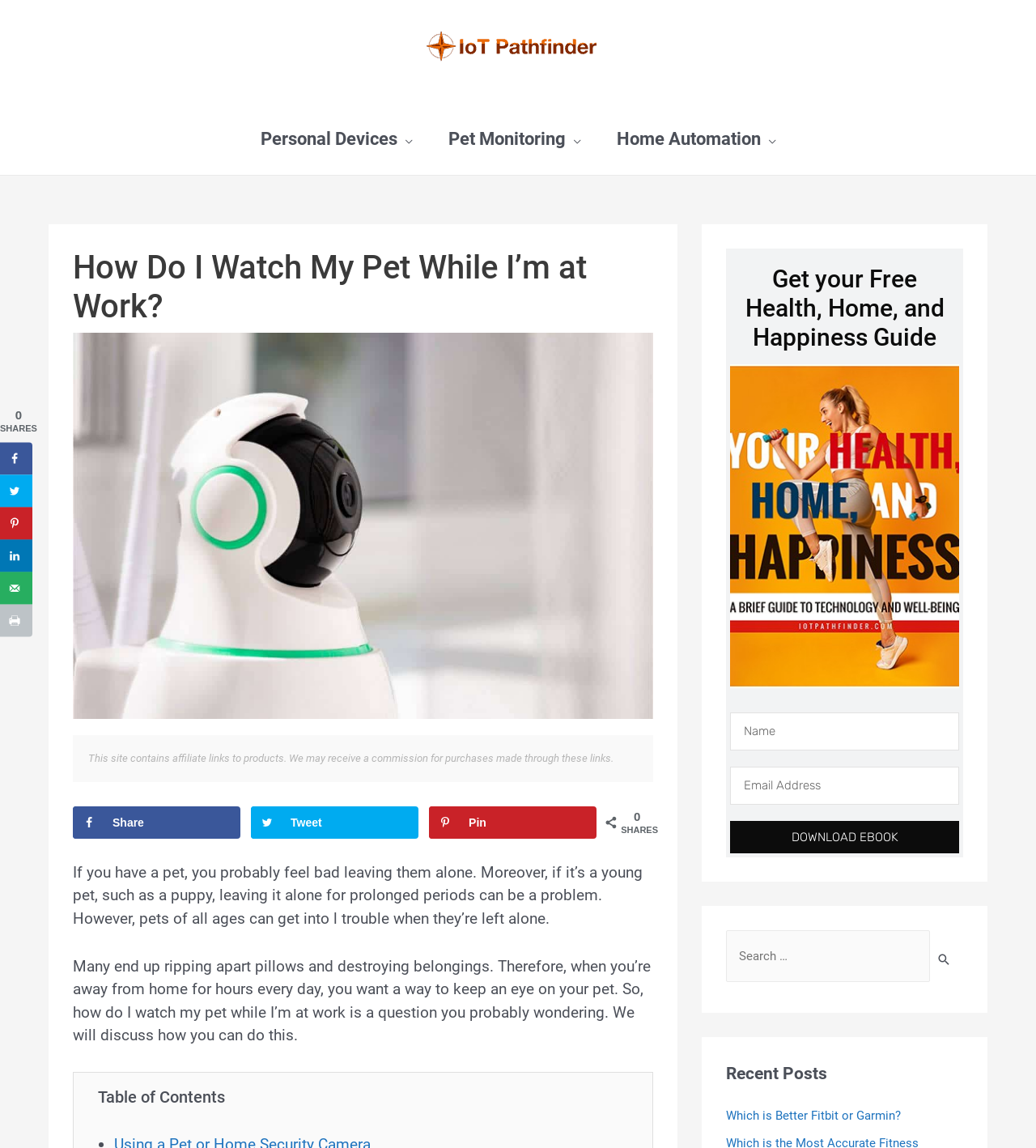What is the function of the 'Search for:' box?
Examine the image and provide an in-depth answer to the question.

The 'Search for:' box is a searchbox that allows users to input keywords or phrases to search for specific content within the website. This is evident from the presence of a searchbox and a 'Search' button next to it.